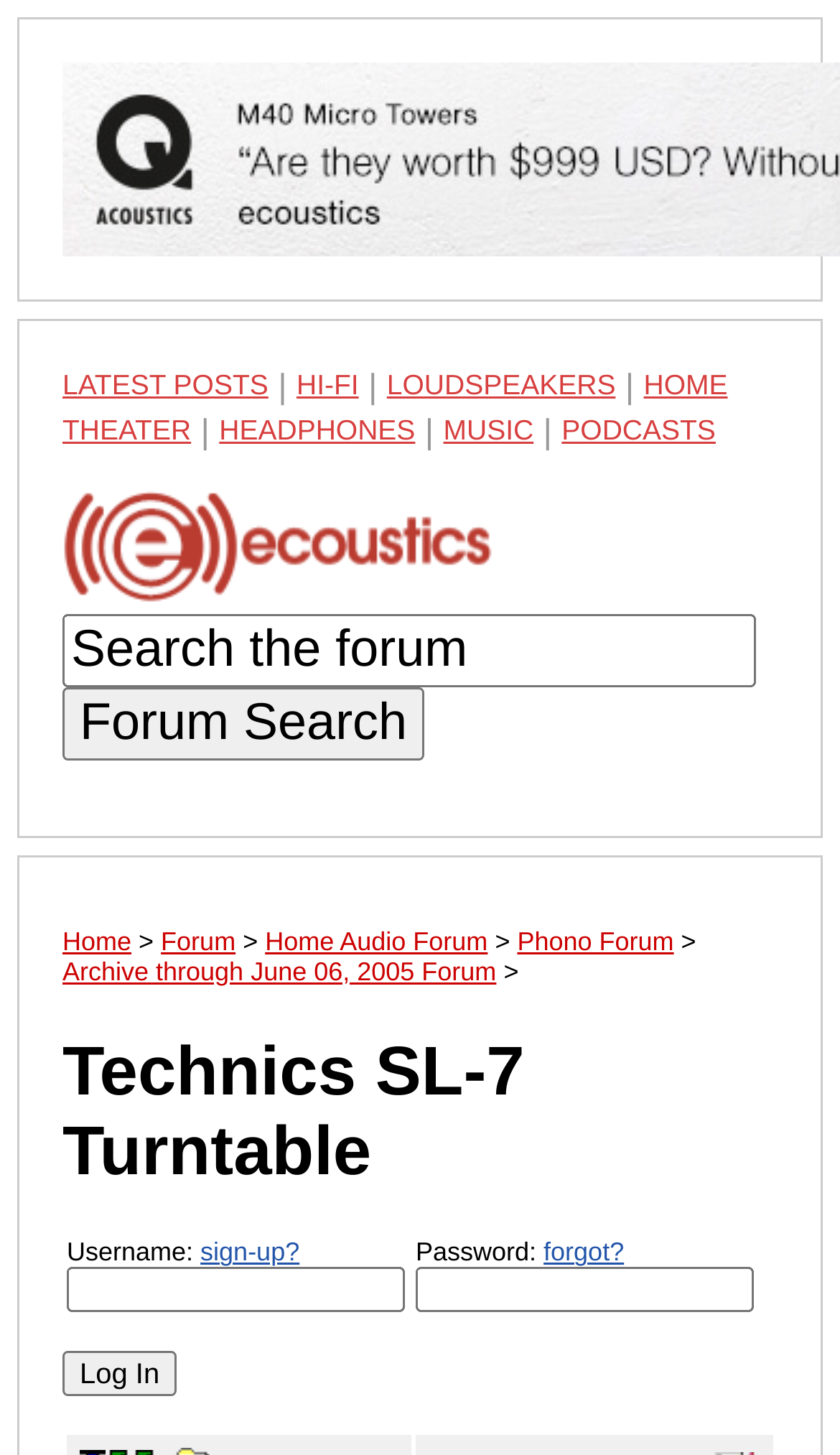Find the bounding box coordinates for the HTML element described in this sentence: "parent_node: Password: forgot? name="password"". Provide the coordinates as four float numbers between 0 and 1, in the format [left, top, right, bottom].

[0.495, 0.871, 0.897, 0.902]